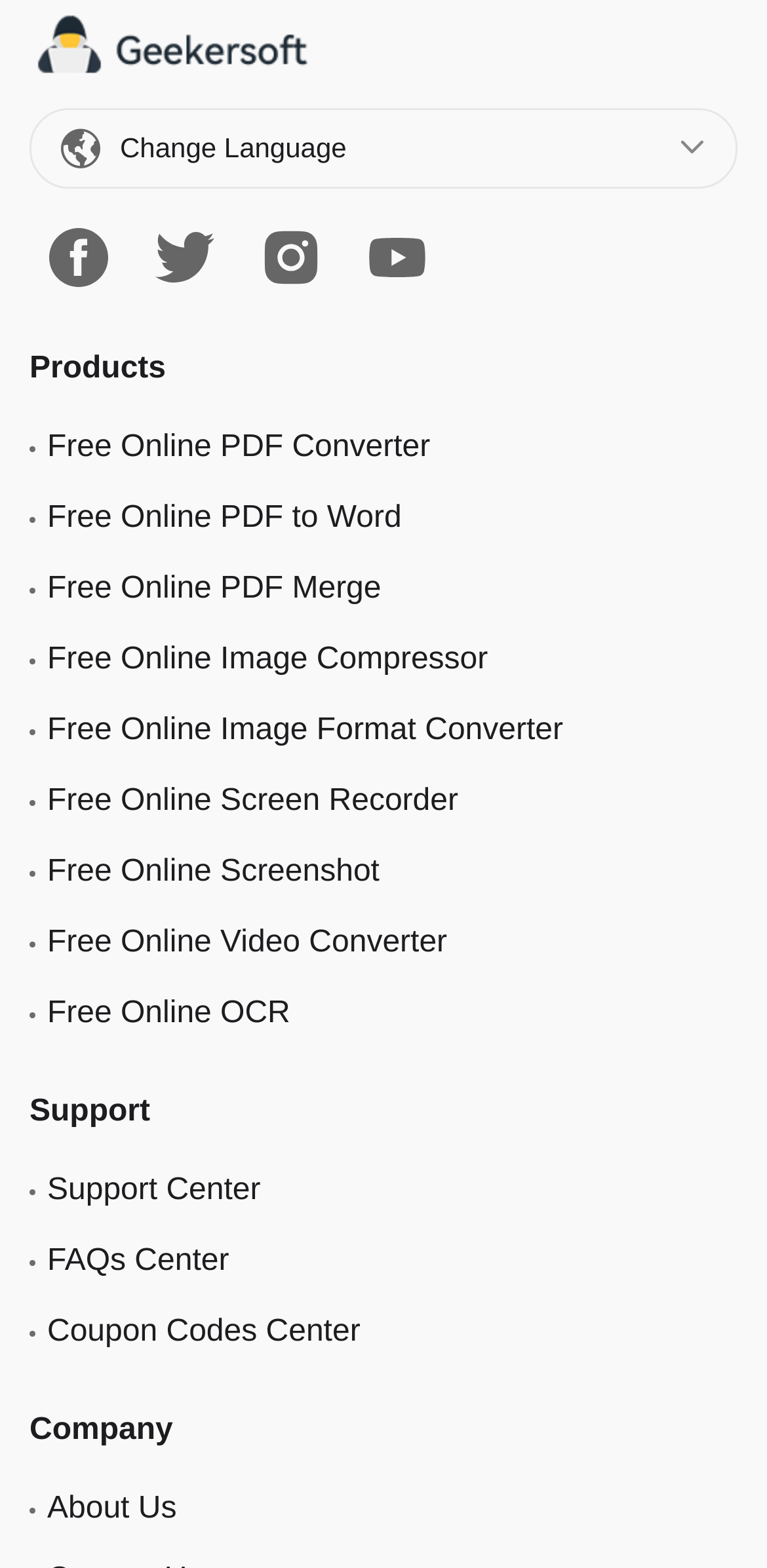What is the first product listed?
Could you please answer the question thoroughly and with as much detail as possible?

The first product listed can be found in the 'Products' section, which is located below the social media links. The first product listed is 'Free Online PDF Converter', which is a link.